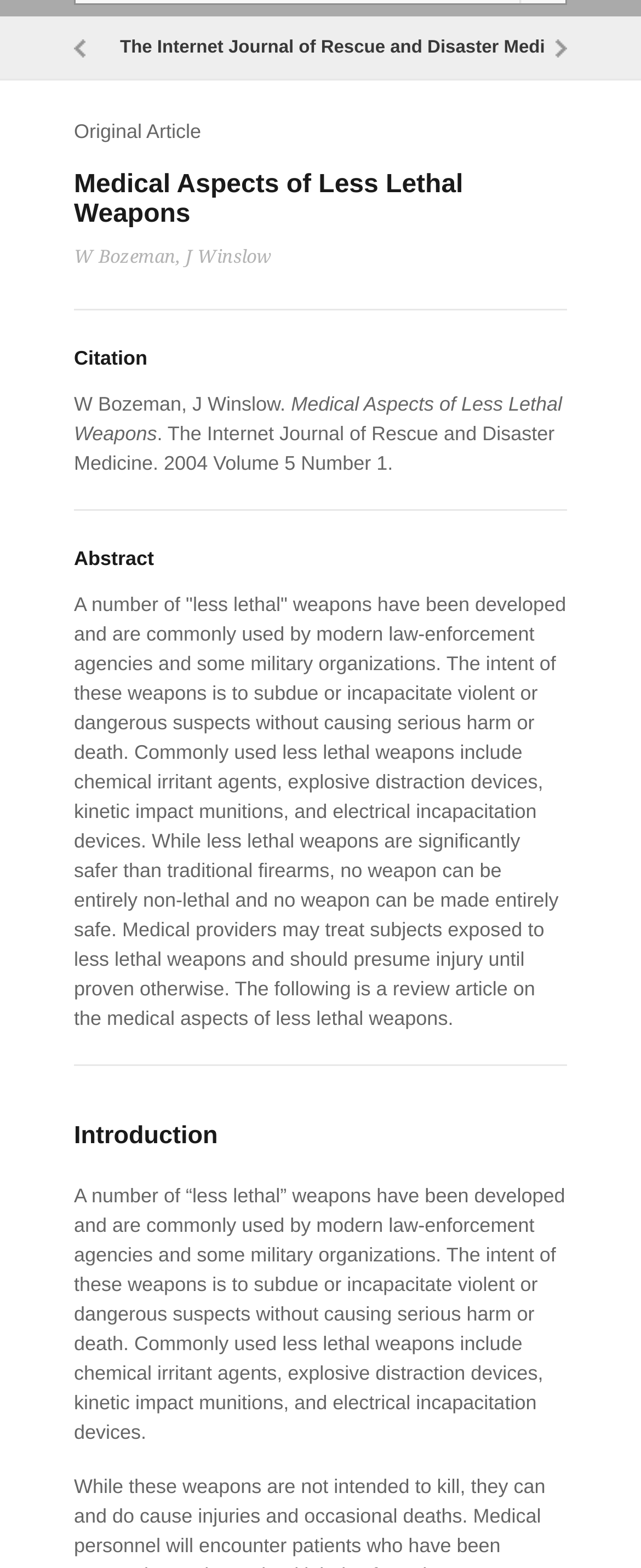Determine the bounding box coordinates of the UI element that matches the following description: "Number 1". The coordinates should be four float numbers between 0 and 1 in the format [left, top, right, bottom].

[0.156, 0.051, 0.358, 0.092]